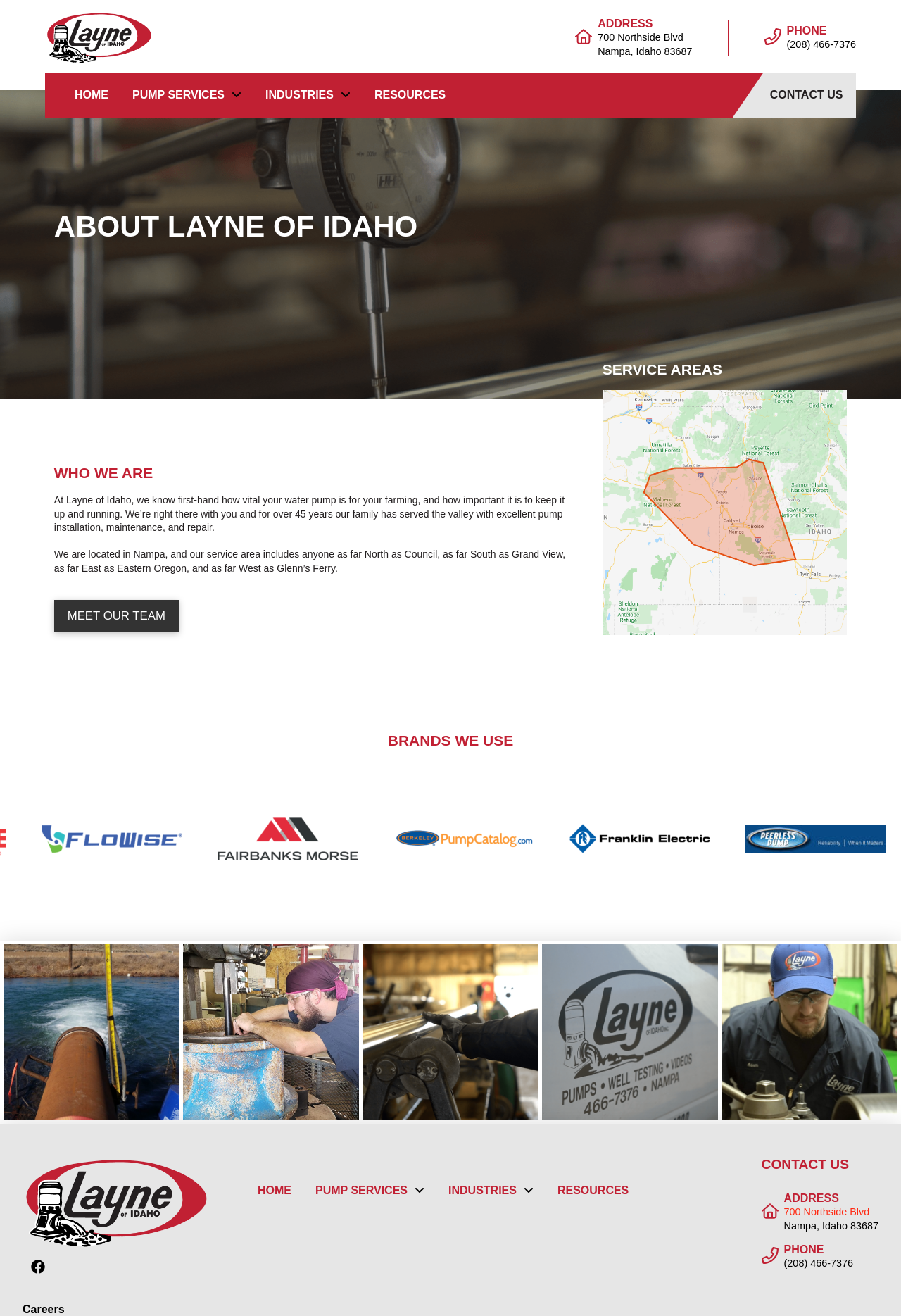Using the information in the image, could you please answer the following question in detail:
What brands does Layne of Idaho use?

I found the brands used by Layne of Idaho by looking at the link elements with IDs 796, 797, 798, and 799, which contain the brand names and corresponding images.